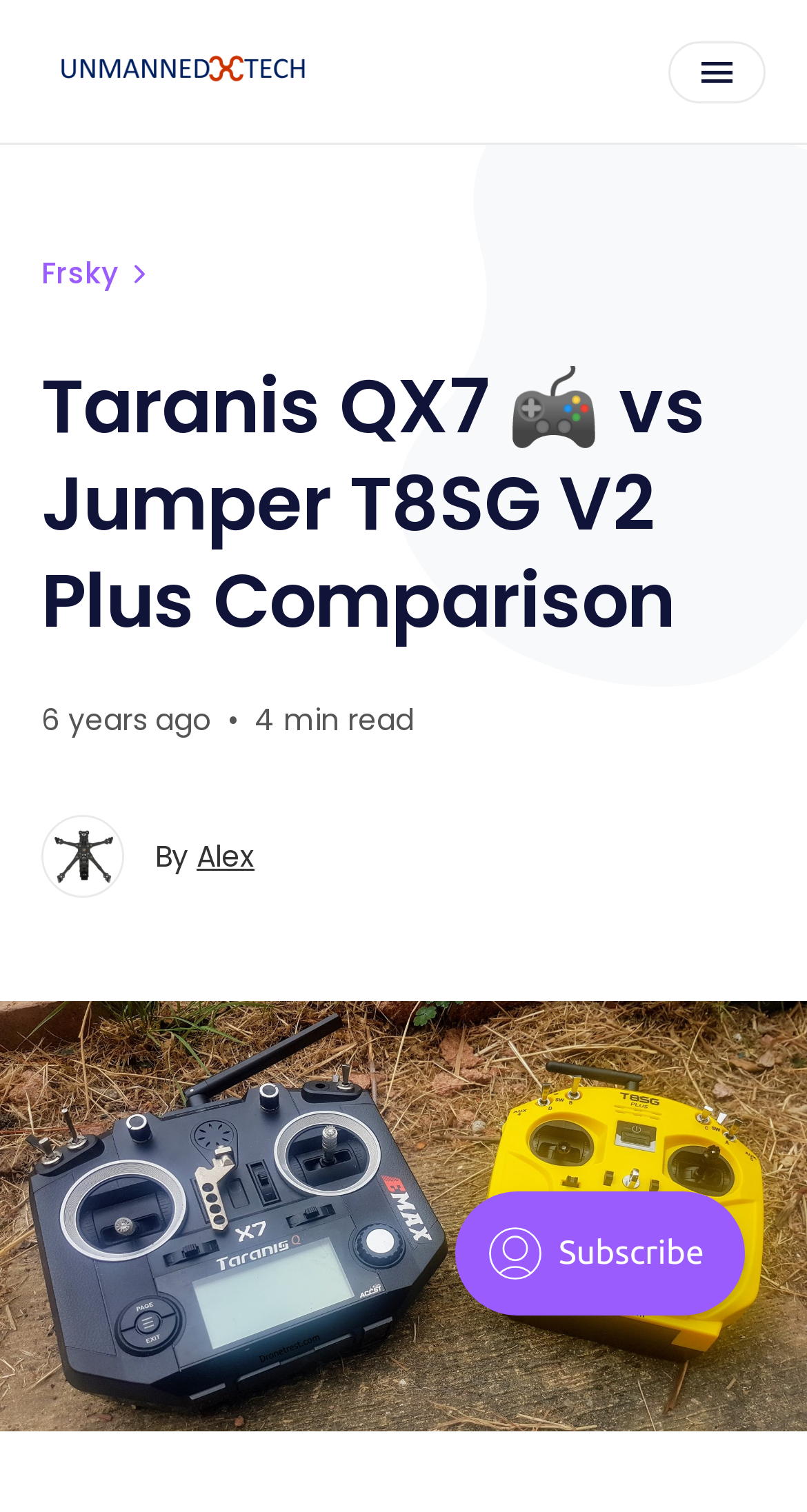Please predict the bounding box coordinates (top-left x, top-left y, bottom-right x, bottom-right y) for the UI element in the screenshot that fits the description: parent_node: By Alex aria-label="Alex's profile'"

[0.051, 0.539, 0.154, 0.594]